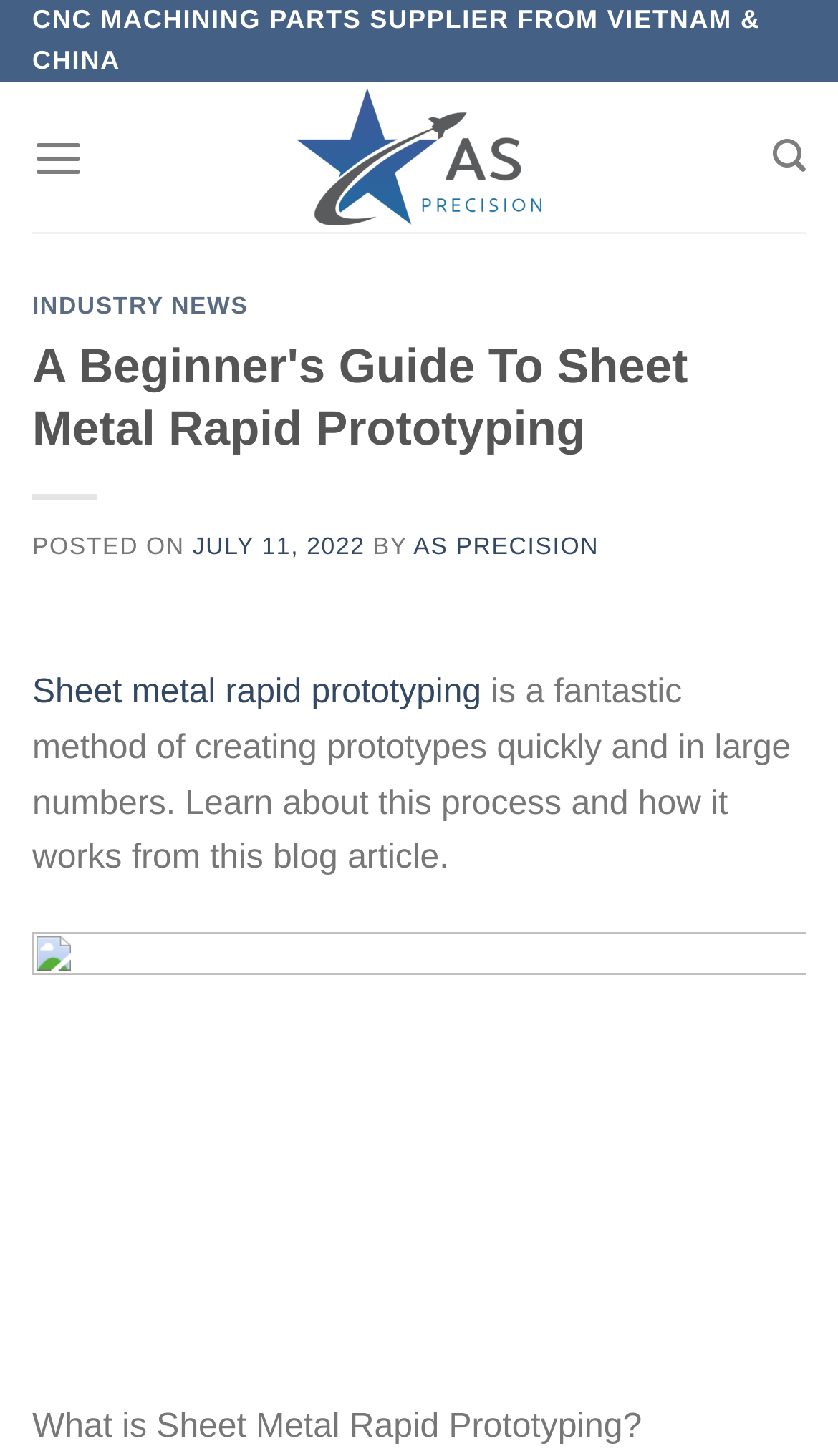What is the company name of the CNC machining parts supplier? Using the information from the screenshot, answer with a single word or phrase.

AS PRECISION